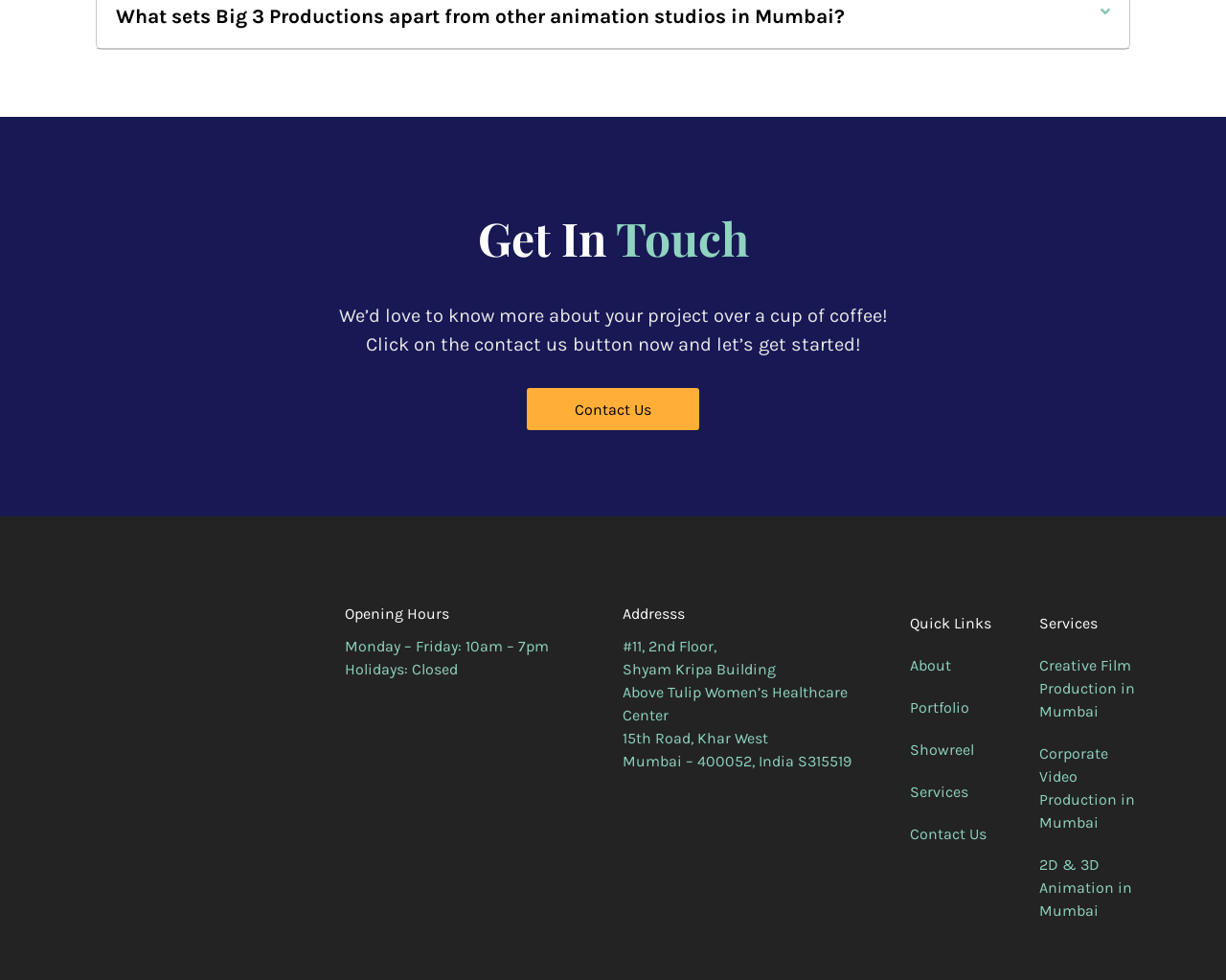Locate the bounding box coordinates of the element to click to perform the following action: 'Explore the 'Services' page'. The coordinates should be given as four float values between 0 and 1, in the form of [left, top, right, bottom].

[0.848, 0.668, 0.938, 0.738]